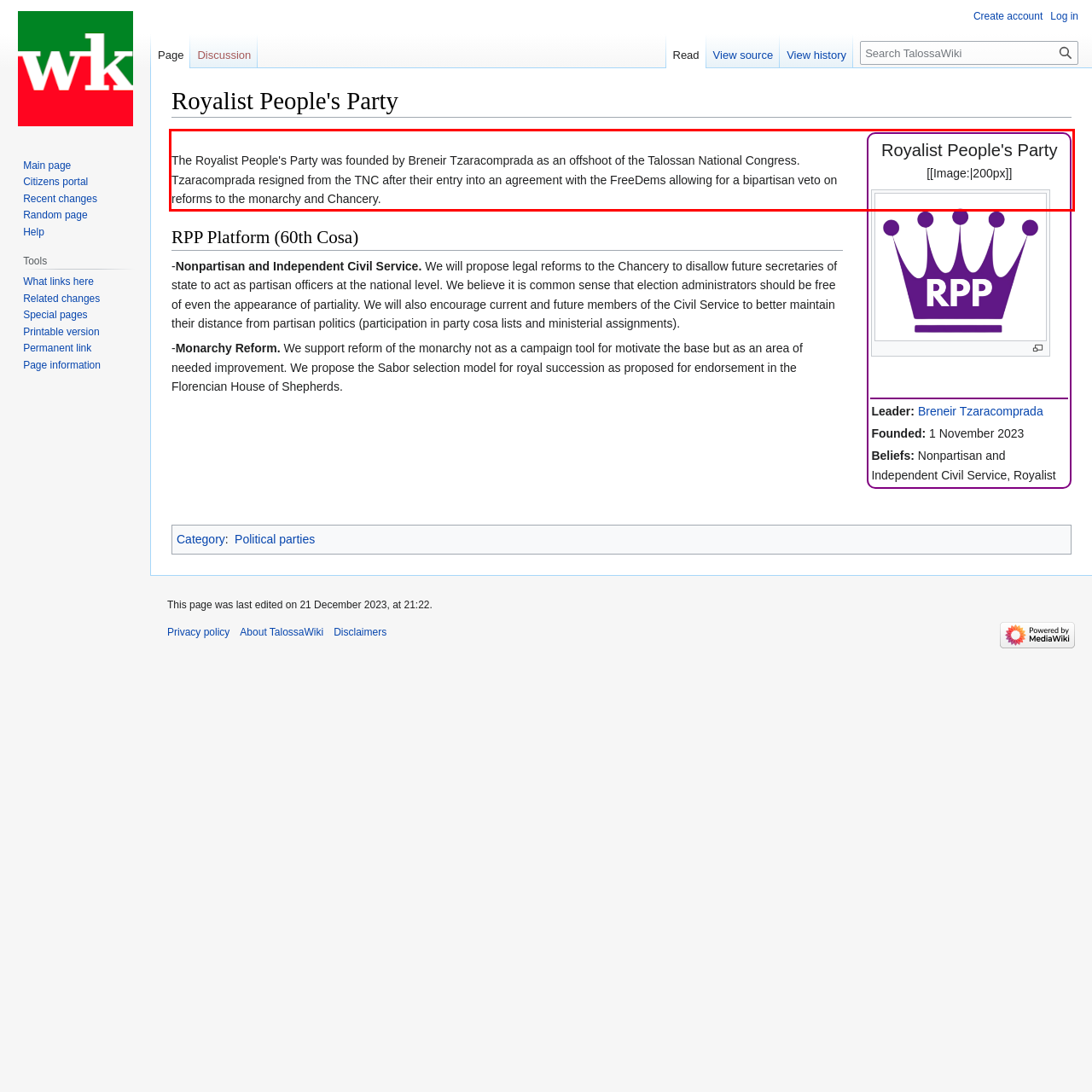Within the screenshot of the webpage, there is a red rectangle. Please recognize and generate the text content inside this red bounding box.

The Royalist People's Party was founded by Breneir Tzaracomprada as an offshoot of the Talossan National Congress. Tzaracomprada resigned from the TNC after their entry into an agreement with the FreeDems allowing for a bipartisan veto on reforms to the monarchy and Chancery.